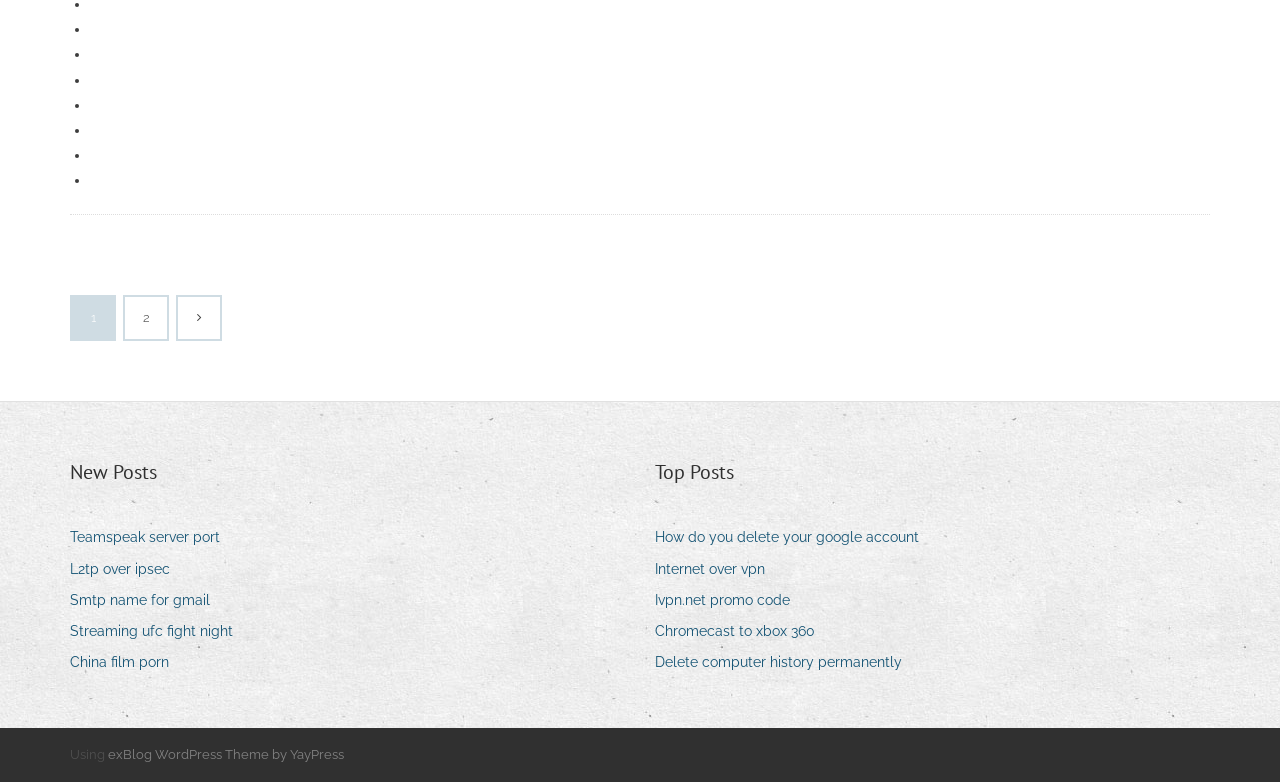Can you pinpoint the bounding box coordinates for the clickable element required for this instruction: "Click on the navigation menu"? The coordinates should be four float numbers between 0 and 1, i.e., [left, top, right, bottom].

[0.055, 0.365, 0.945, 0.475]